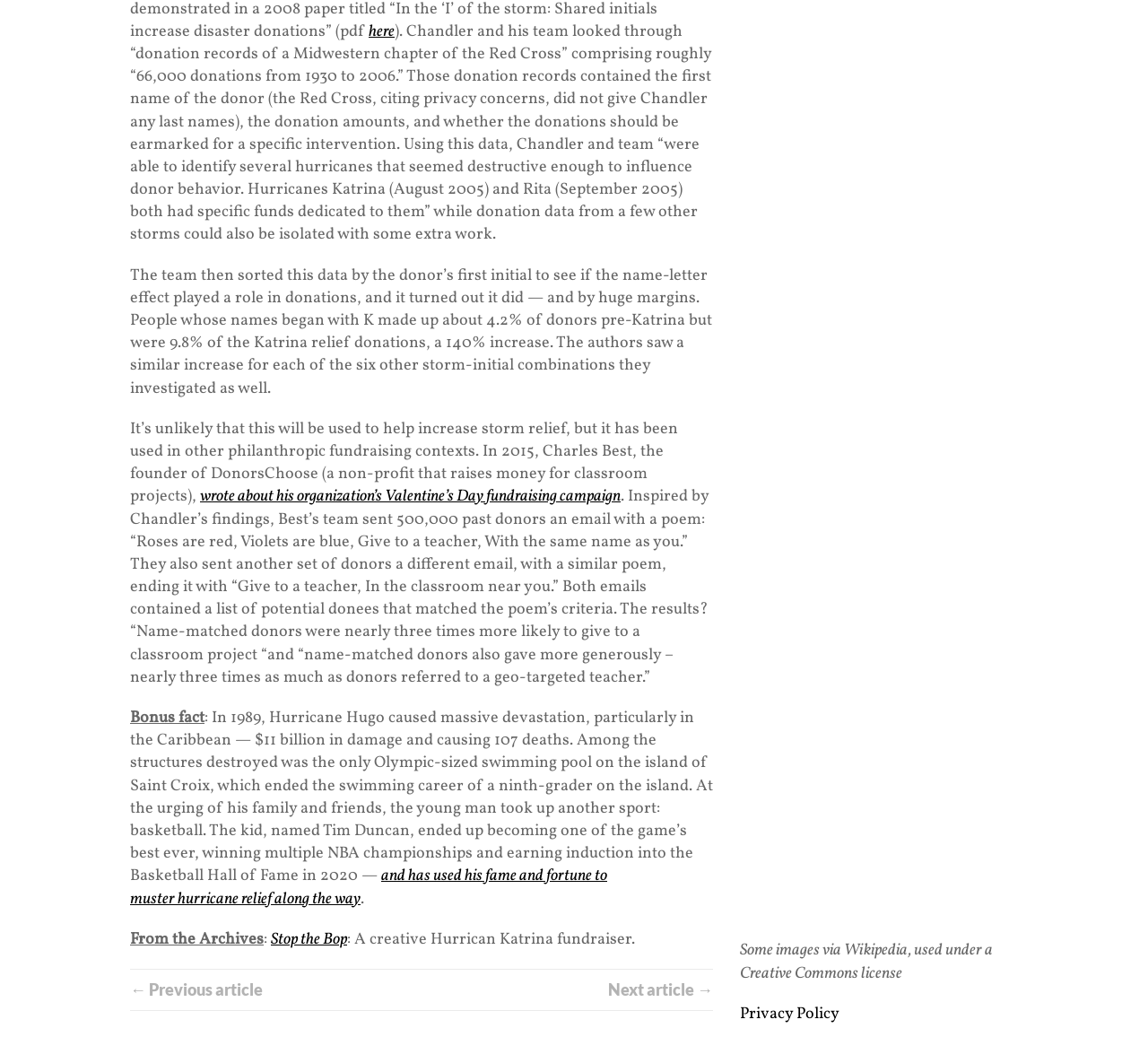Answer the question using only a single word or phrase: 
What is the topic of the article?

Hurricane relief